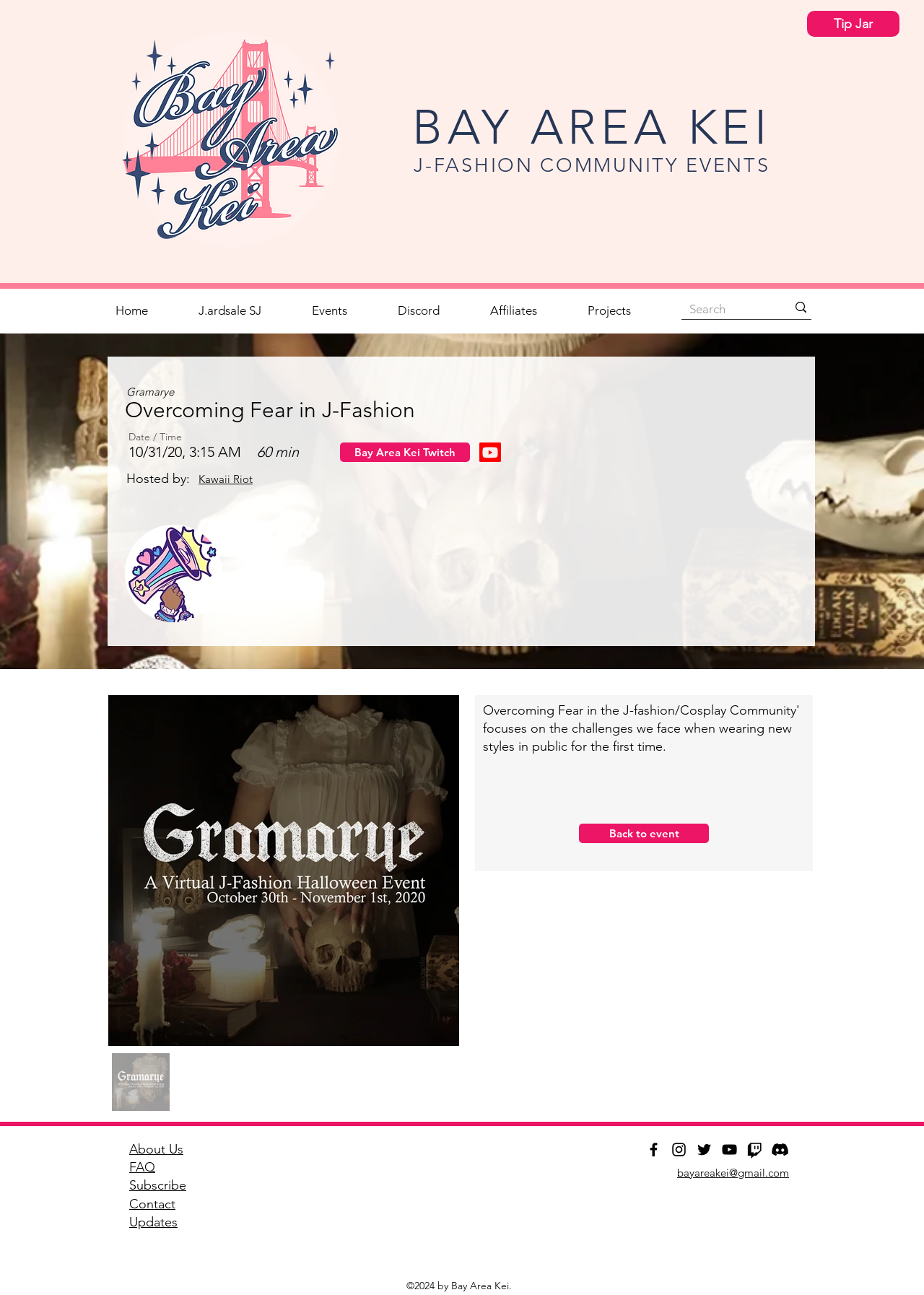Please provide a comprehensive response to the question below by analyzing the image: 
What is the copyright year of the website?

I found the answer by looking at the StaticText element '©2024 by Bay Area Kei.' which is a child element of the contentinfo element. This text is likely to be the copyright year of the website.